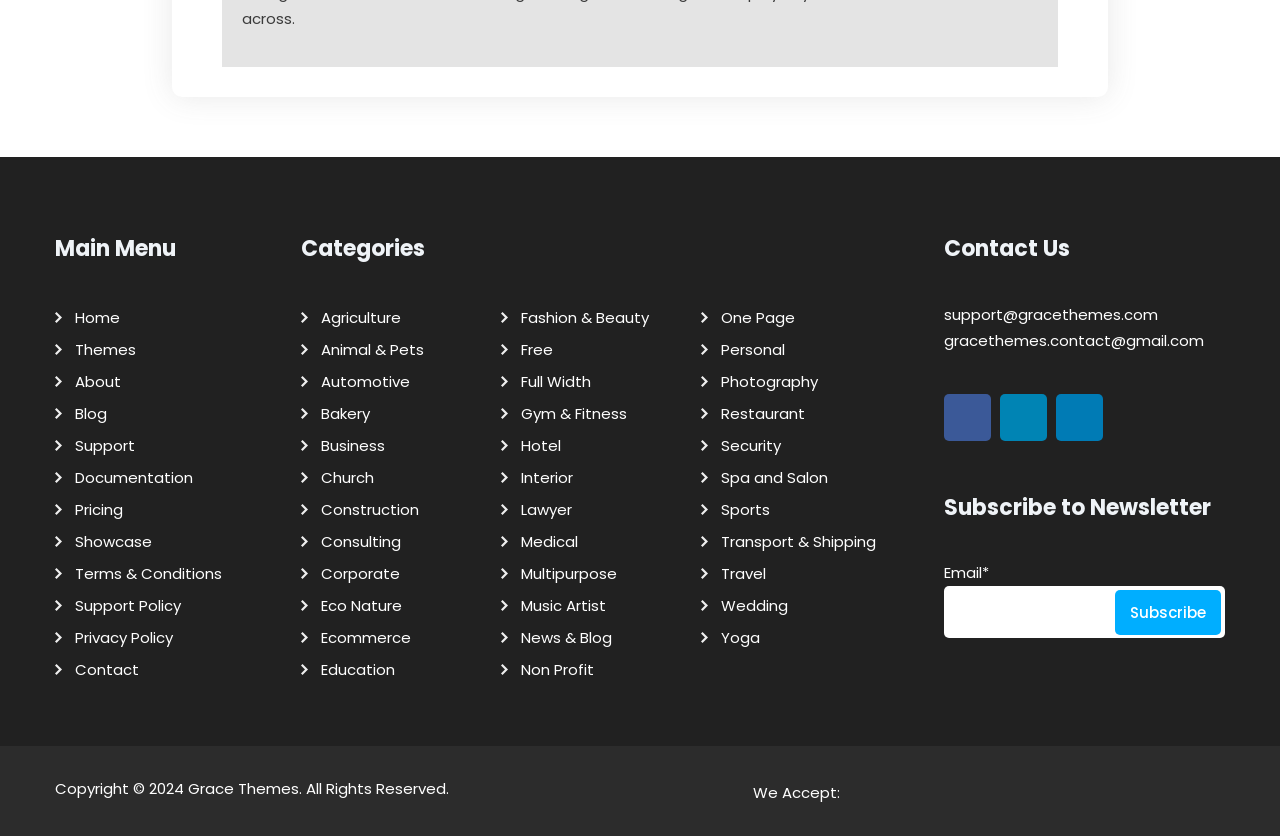What are the categories of themes available? Refer to the image and provide a one-word or short phrase answer.

Agriculture, Animal & Pets, Automotive, etc.